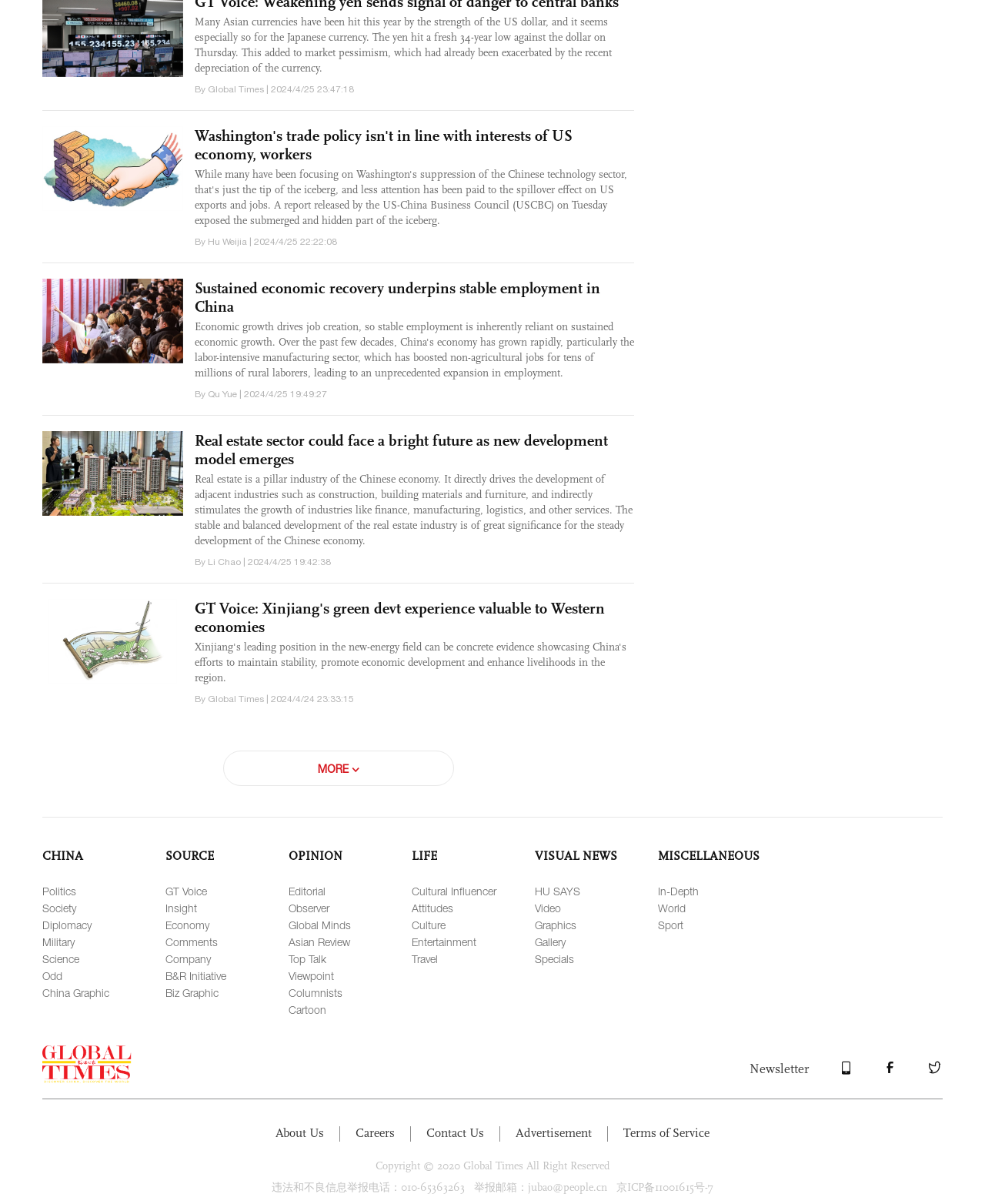Please mark the clickable region by giving the bounding box coordinates needed to complete this instruction: "Read the news about the Japanese currency".

[0.198, 0.013, 0.621, 0.062]